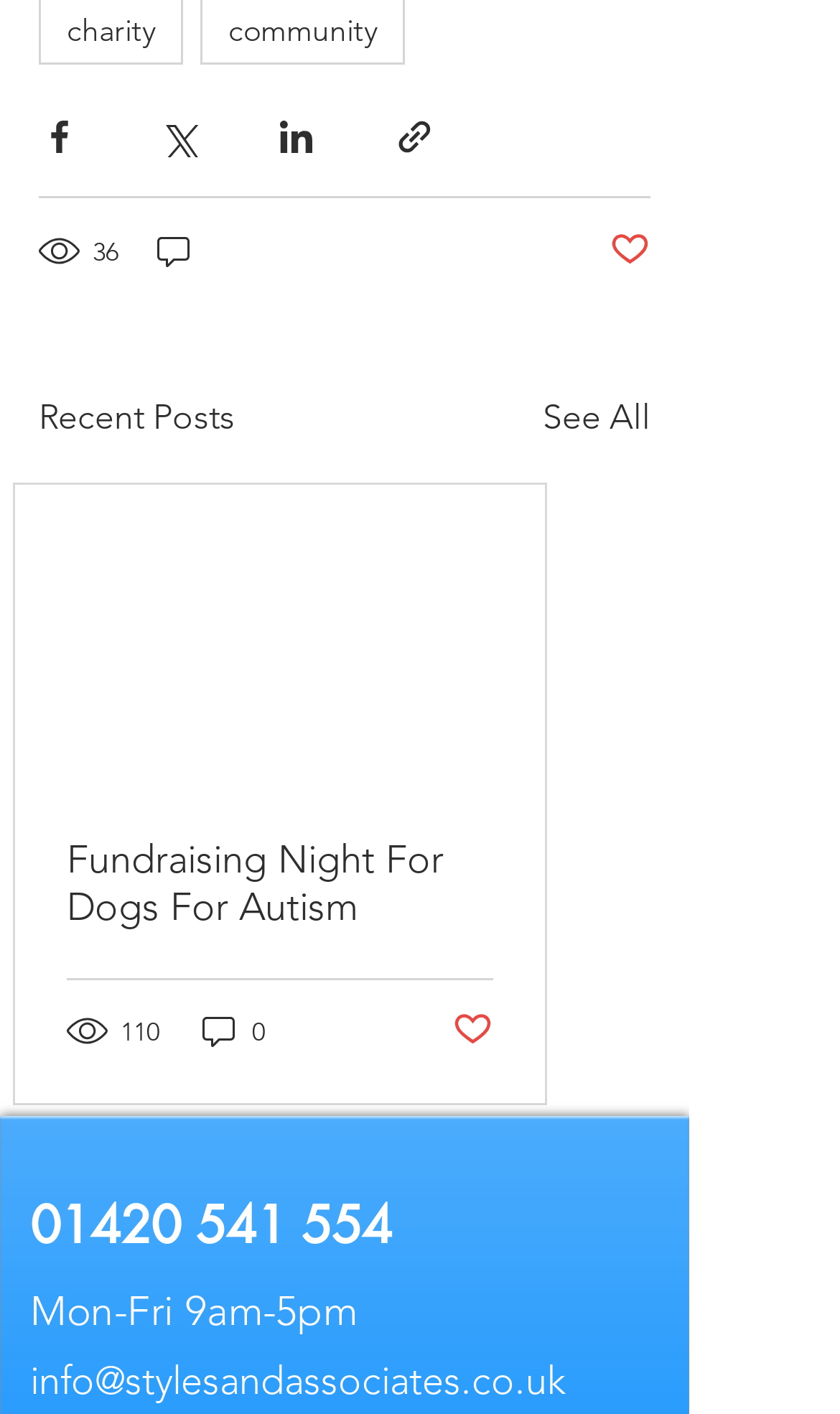Locate the bounding box coordinates of the region to be clicked to comply with the following instruction: "Share via Facebook". The coordinates must be four float numbers between 0 and 1, in the form [left, top, right, bottom].

[0.046, 0.083, 0.095, 0.112]